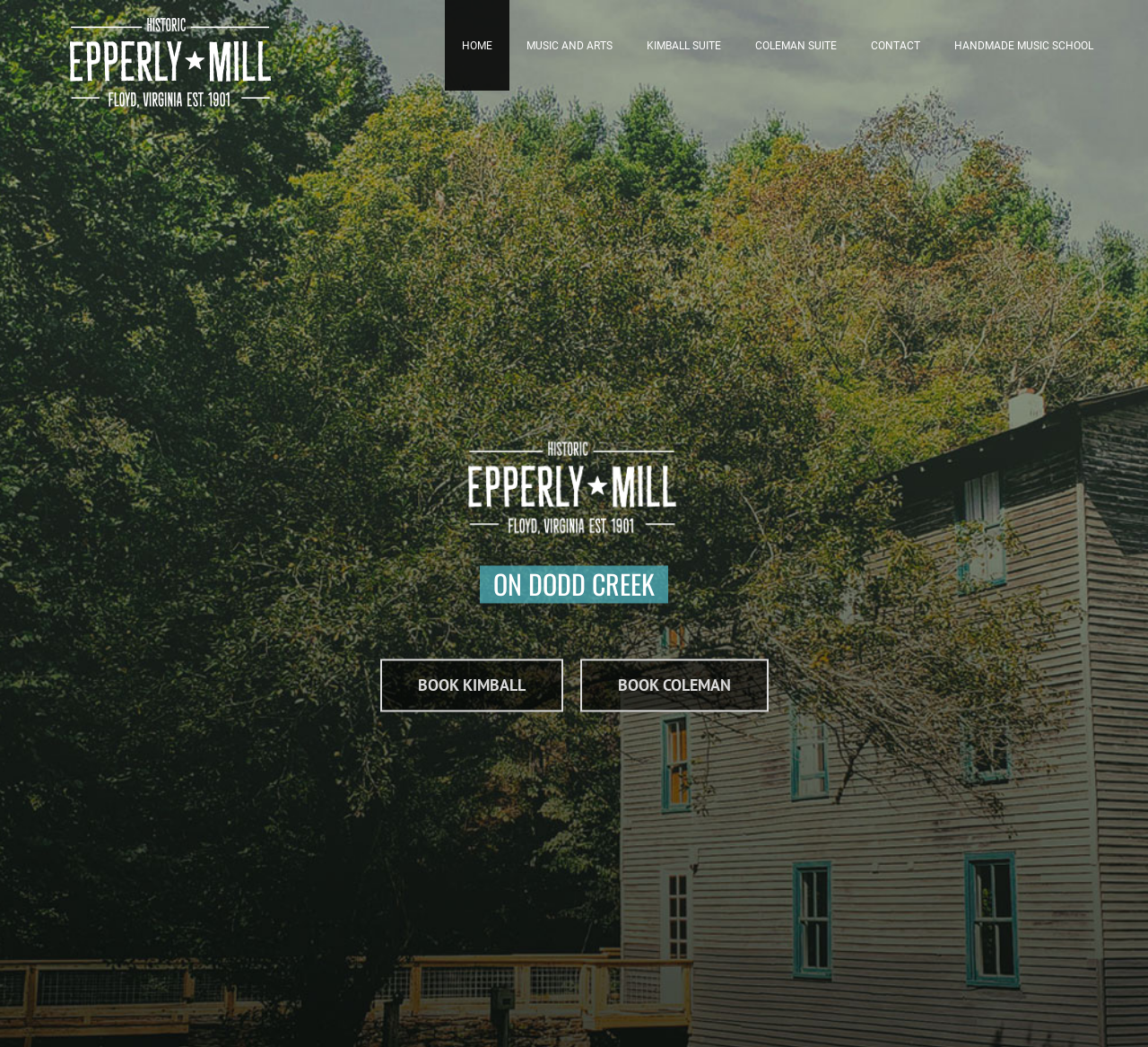Determine the bounding box coordinates of the region I should click to achieve the following instruction: "click the Epperly Mill Logo". Ensure the bounding box coordinates are four float numbers between 0 and 1, i.e., [left, top, right, bottom].

[0.033, 0.017, 0.267, 0.103]